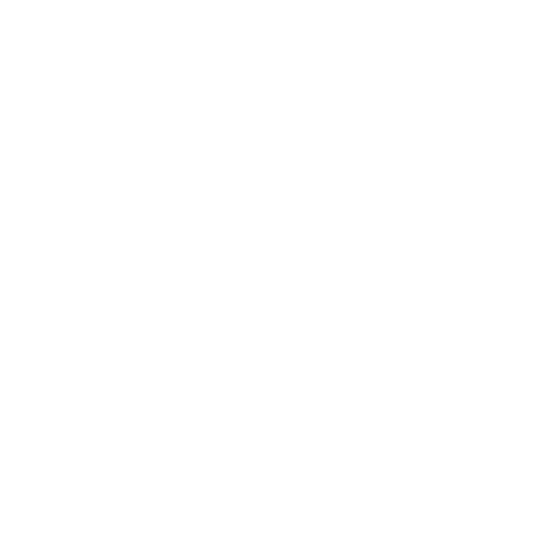Please reply with a single word or brief phrase to the question: 
What is the material used for the interior lining?

Viscose